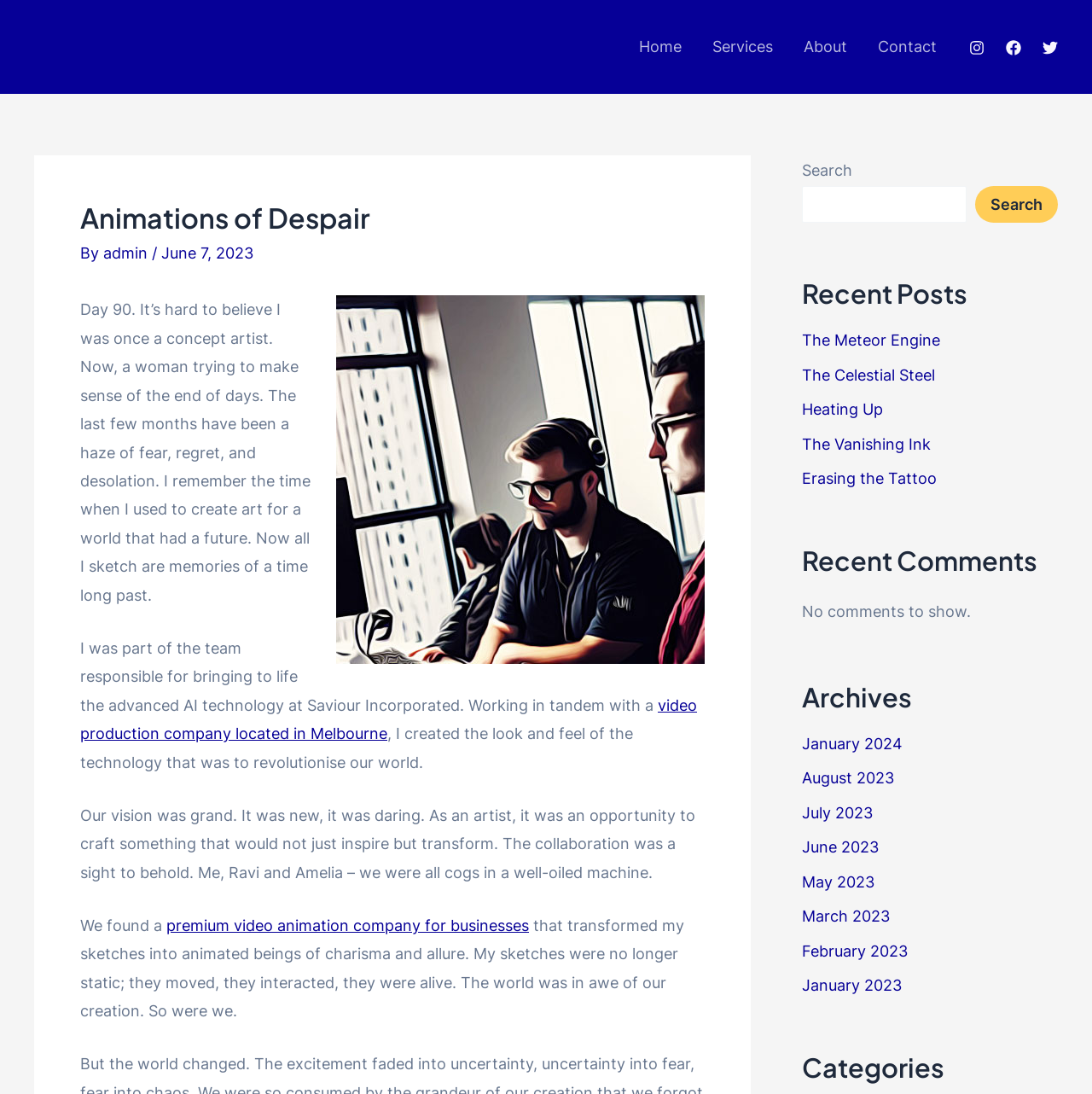Can you find the bounding box coordinates for the element that needs to be clicked to execute this instruction: "Click on Home"? The coordinates should be given as four float numbers between 0 and 1, i.e., [left, top, right, bottom].

[0.571, 0.0, 0.638, 0.086]